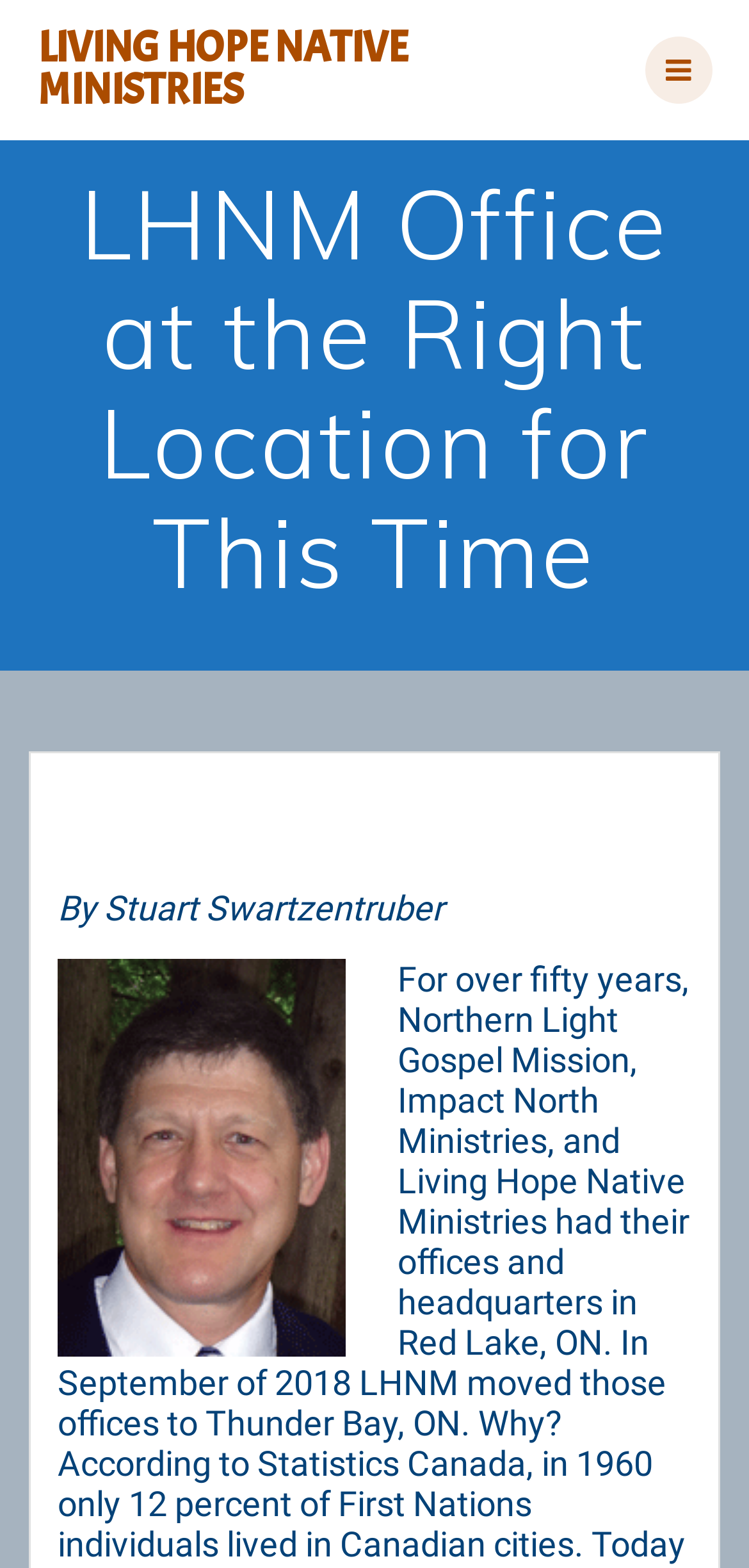Given the description Living Hope Native Ministries, predict the bounding box coordinates of the UI element. Ensure the coordinates are in the format (top-left x, top-left y, bottom-right x, bottom-right y) and all values are between 0 and 1.

[0.05, 0.017, 0.755, 0.072]